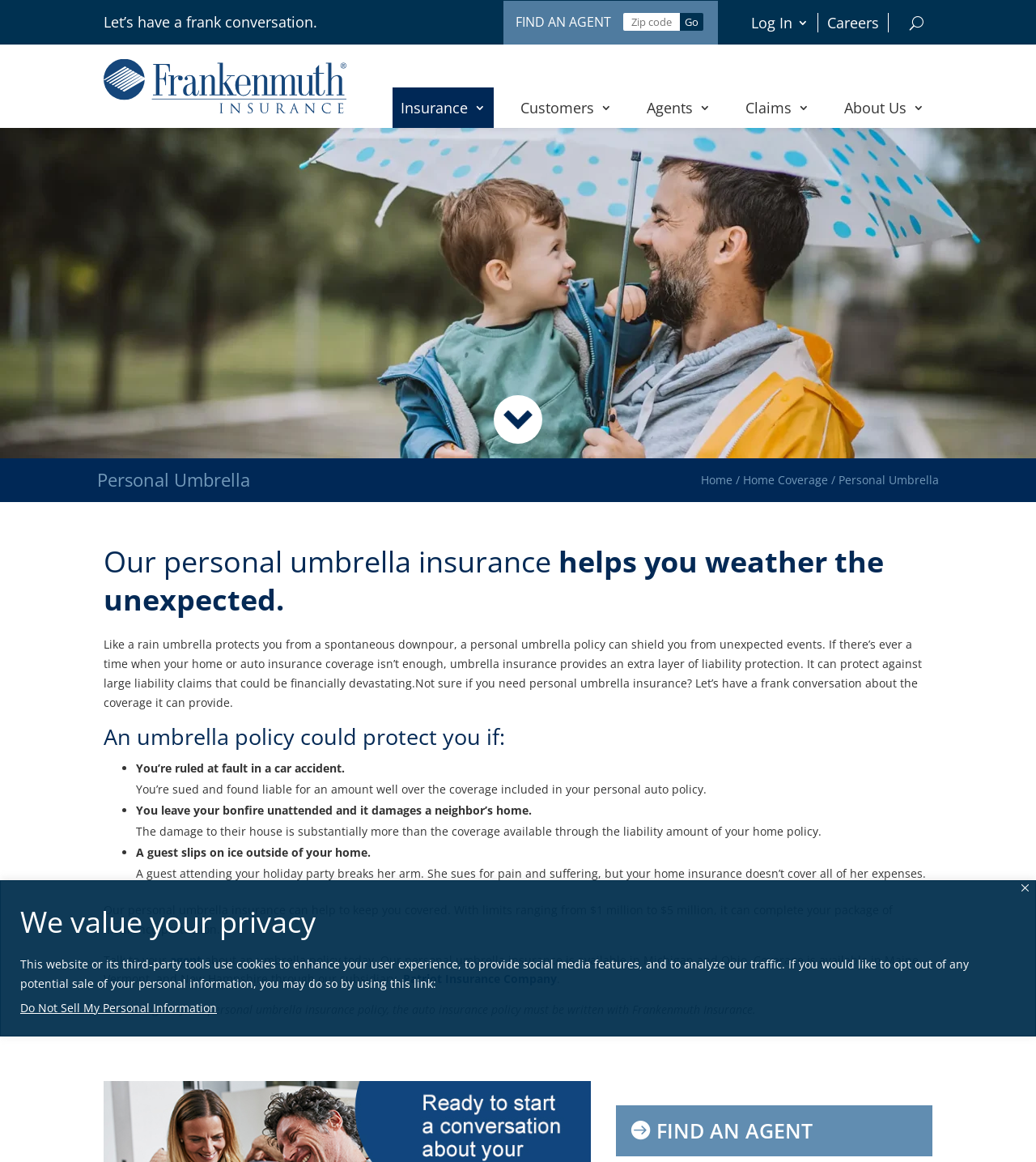What is the purpose of personal umbrella insurance?
Can you give a detailed and elaborate answer to the question?

According to the webpage, personal umbrella insurance provides extra liability coverage in case the home or auto insurance coverage isn't enough. It can protect against large liability claims that could be financially devastating.